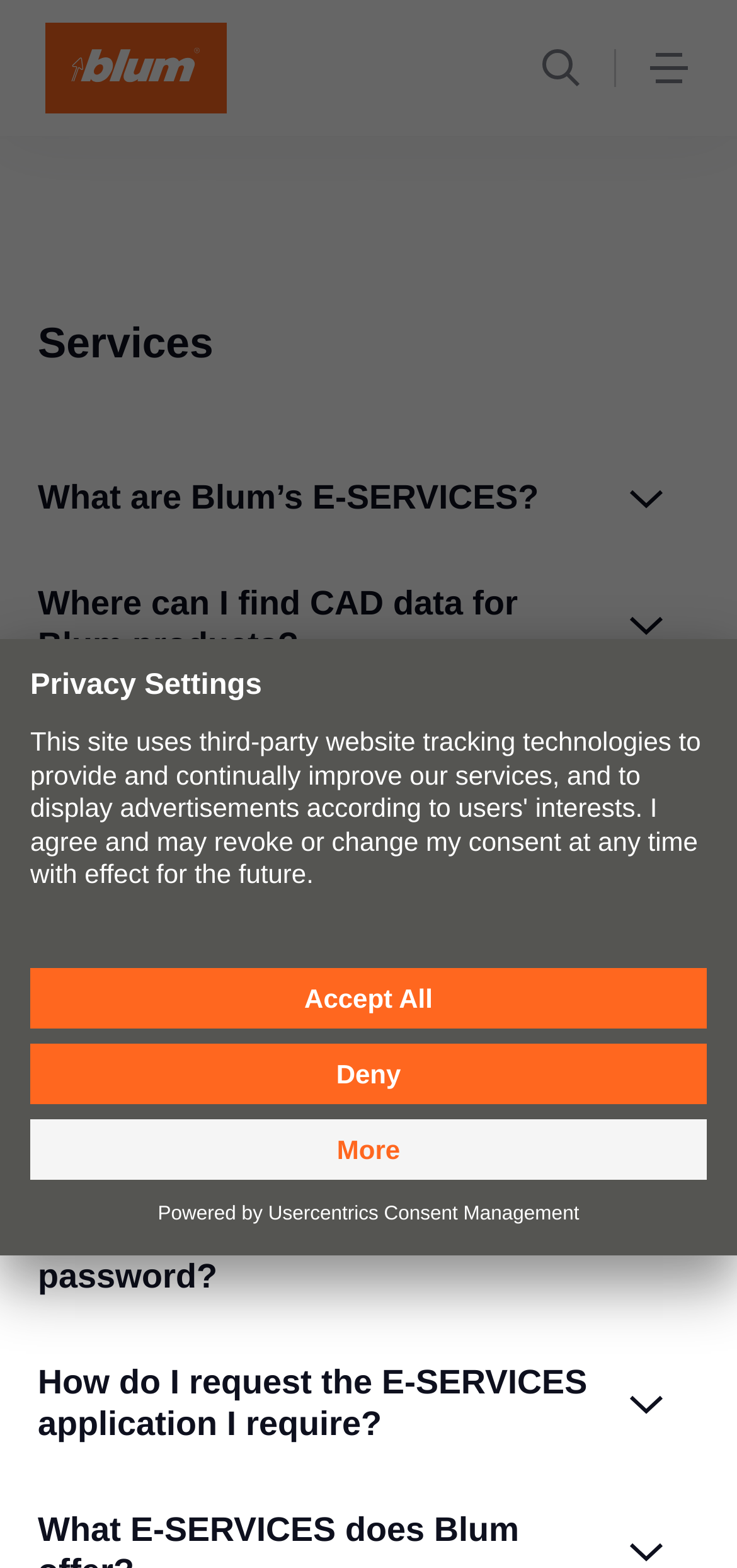Identify the bounding box coordinates of the area that should be clicked in order to complete the given instruction: "Click the 'More Information' button". The bounding box coordinates should be four float numbers between 0 and 1, i.e., [left, top, right, bottom].

[0.041, 0.714, 0.959, 0.752]